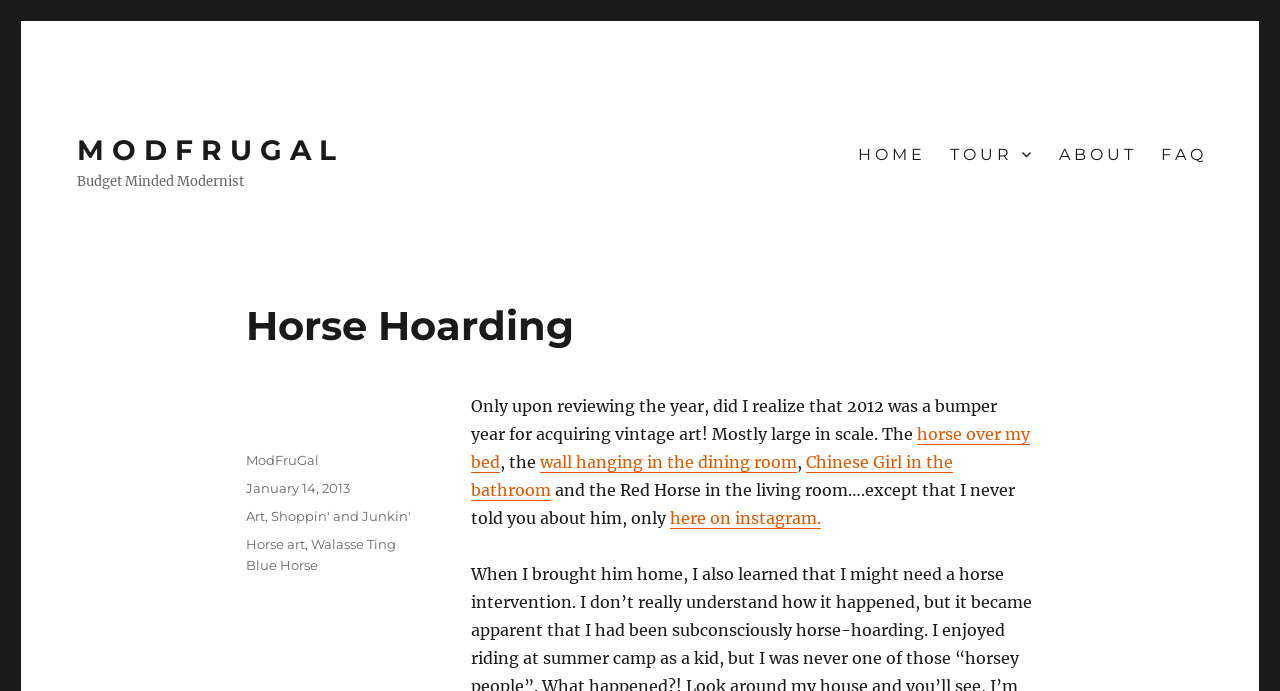Find the bounding box coordinates for the element that must be clicked to complete the instruction: "Read the 'Horse Hoarding' heading". The coordinates should be four float numbers between 0 and 1, indicated as [left, top, right, bottom].

[0.192, 0.436, 0.808, 0.507]